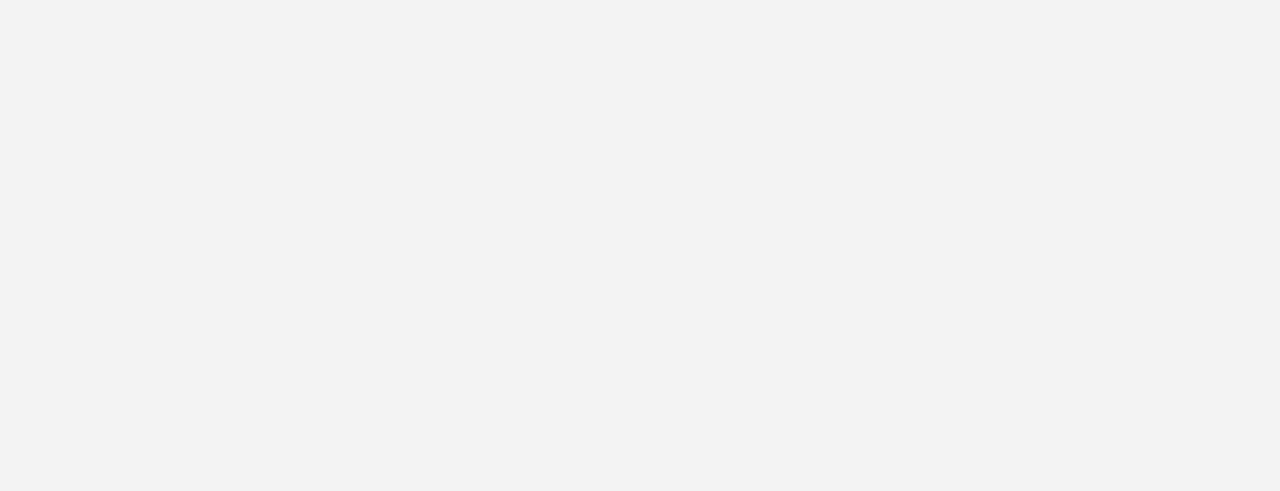Show the bounding box coordinates for the element that needs to be clicked to execute the following instruction: "Create an account". Provide the coordinates in the form of four float numbers between 0 and 1, i.e., [left, top, right, bottom].

[0.012, 0.008, 0.329, 0.338]